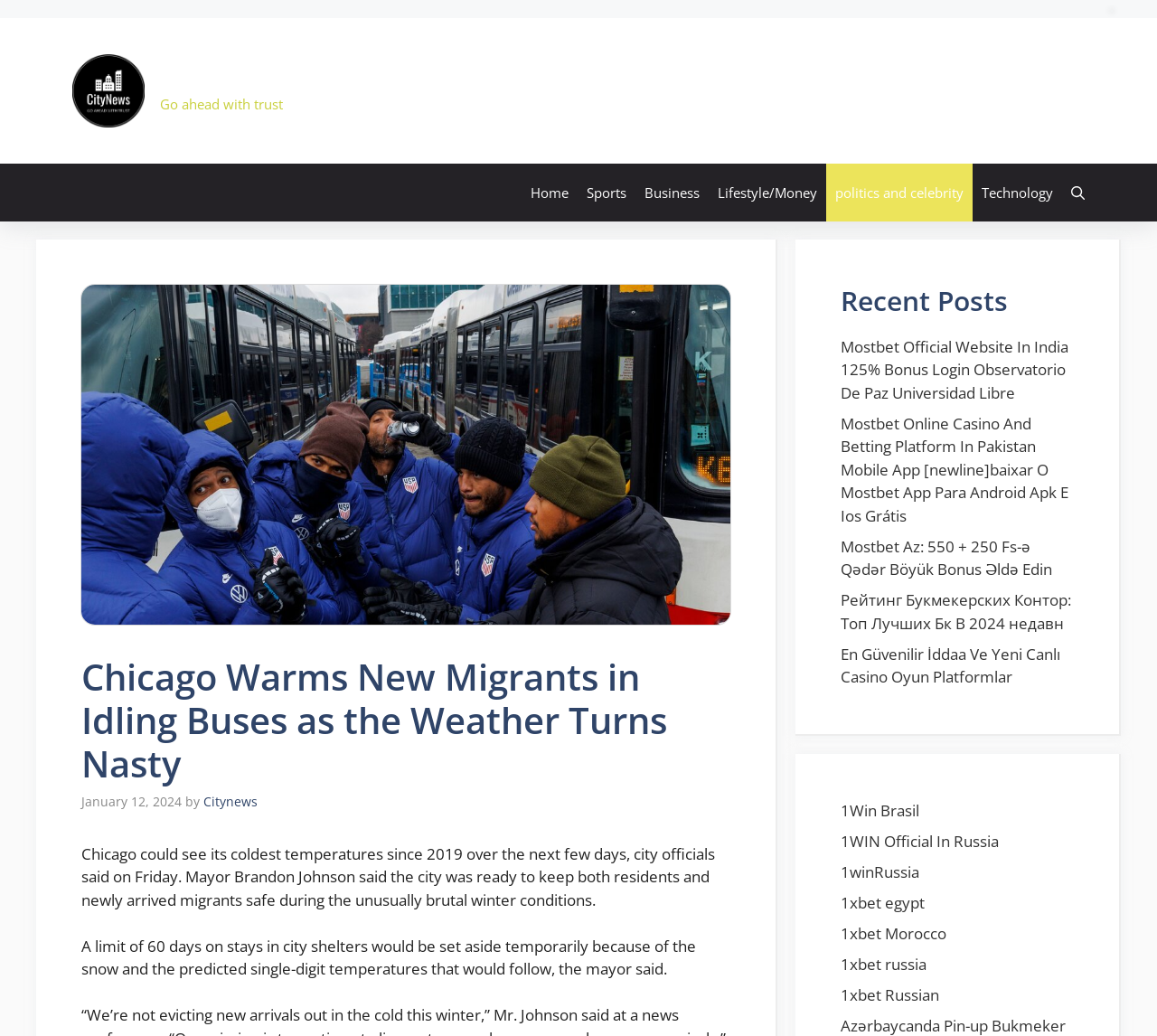Summarize the webpage in an elaborate manner.

The webpage is a news article from CityNews2, with the title "Chicago Warms New Migrants in Idling Buses as the Weather Turns Nasty". At the top, there is a banner with the site's name "CityNews2" and a link to the site, accompanied by an image of the CityNews2 logo. Below the banner, there is a navigation menu with links to different sections of the site, including "Home", "Sports", "Business", "Lifestyle/Money", "Politics and Celebrity", and "Technology". 

To the right of the navigation menu, there is a search button with an image of a magnifying glass. Below the navigation menu, the main content of the article begins. The article's title is displayed prominently, followed by the publication date "January 12, 2024" and the author's name "Citynews". 

The article's content is divided into two paragraphs, describing how Chicago is preparing to keep its residents and newly arrived migrants safe during the harsh winter conditions. The first paragraph mentions that the city is expecting its coldest temperatures since 2019, and the mayor has announced that the city is ready to provide shelter to those in need. The second paragraph explains that the city will temporarily set aside its 60-day limit on stays in city shelters due to the extreme weather conditions.

On the right side of the page, there is a section titled "Recent Posts" with links to several articles, including ones about Mostbet, a betting platform, and 1Win, a sports betting site. These links are arranged vertically, with the most recent posts at the top.